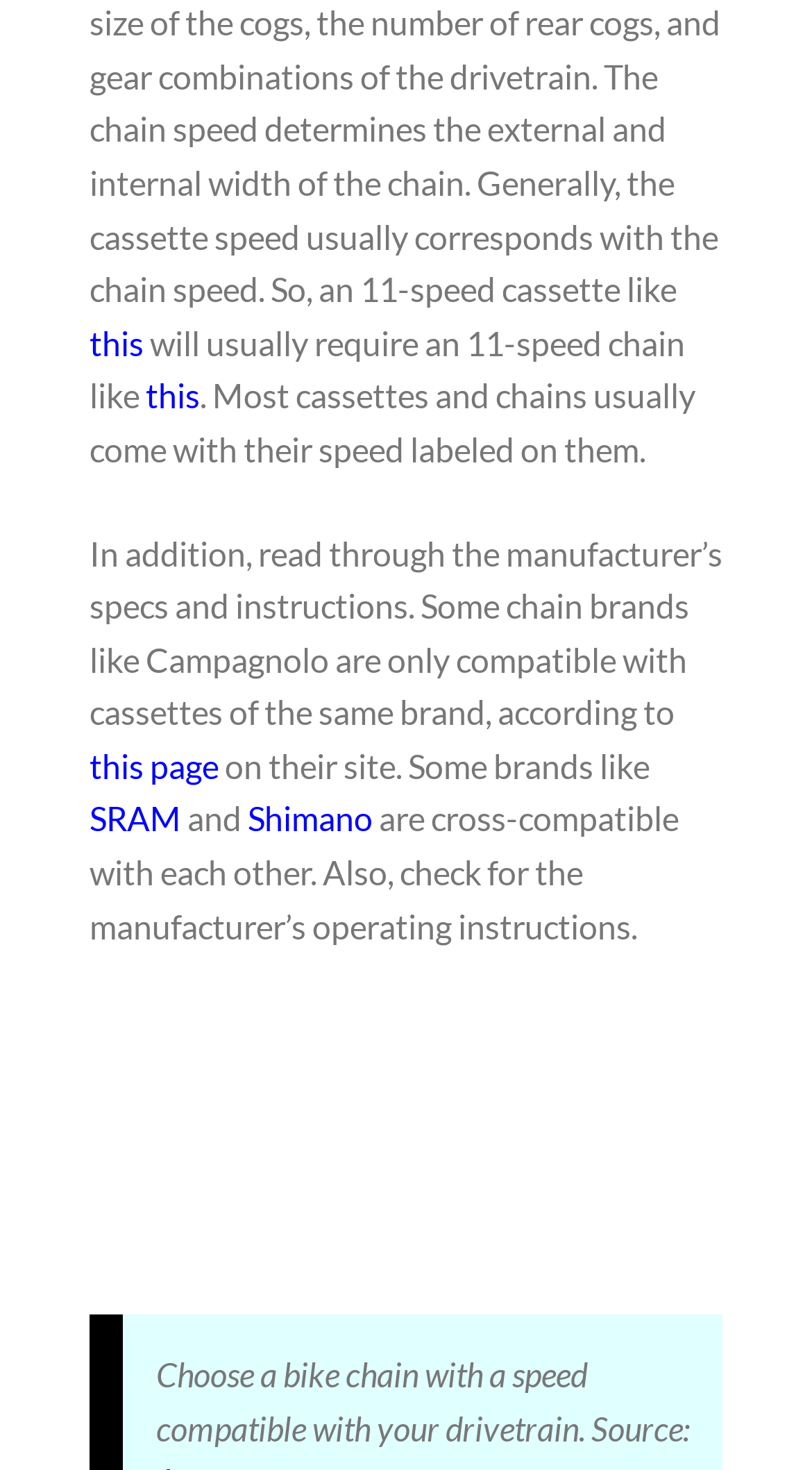Locate the bounding box of the user interface element based on this description: "this page".

[0.11, 0.507, 0.269, 0.534]